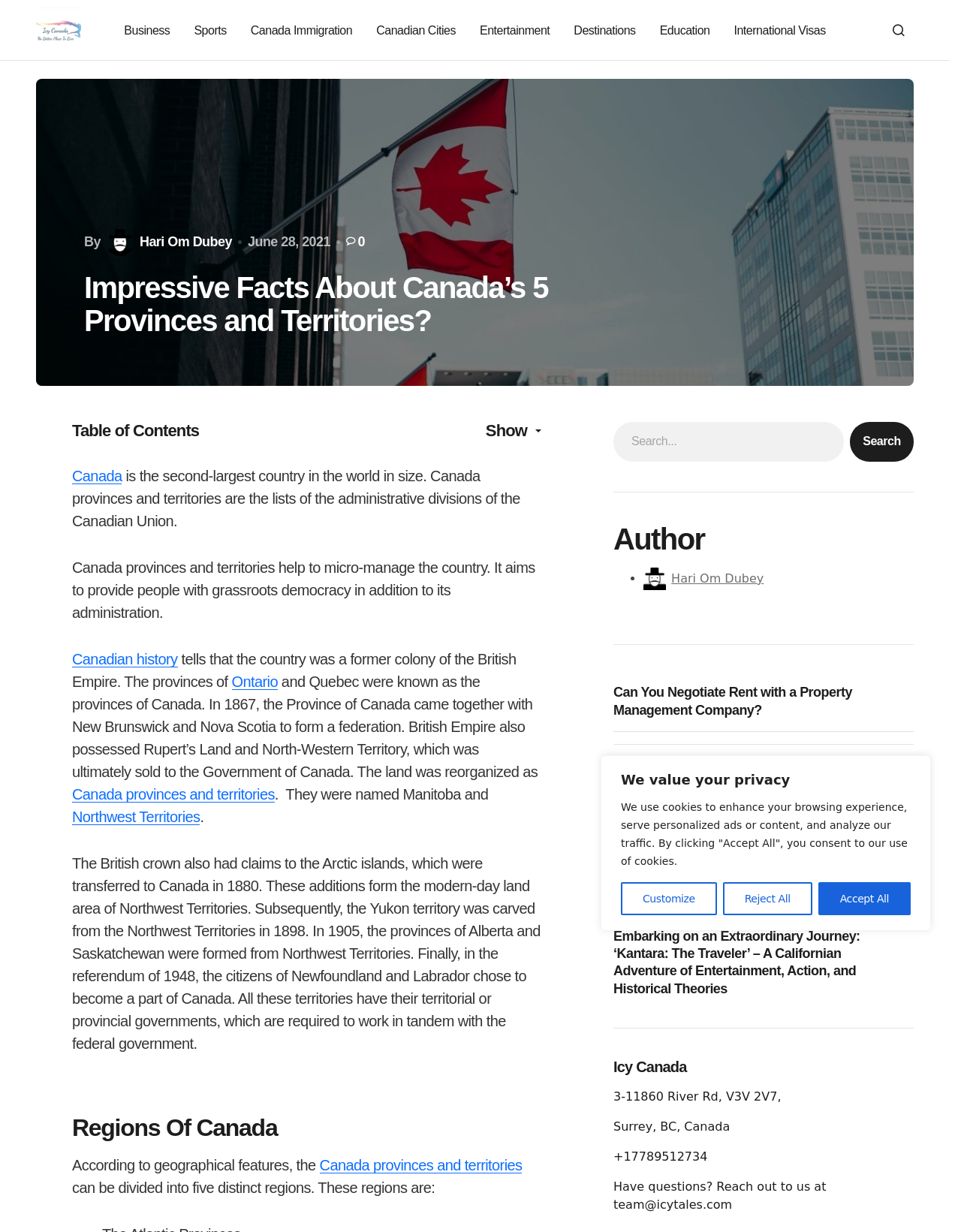Identify the bounding box for the UI element that is described as follows: "Hari Om Dubey".

[0.108, 0.186, 0.241, 0.208]